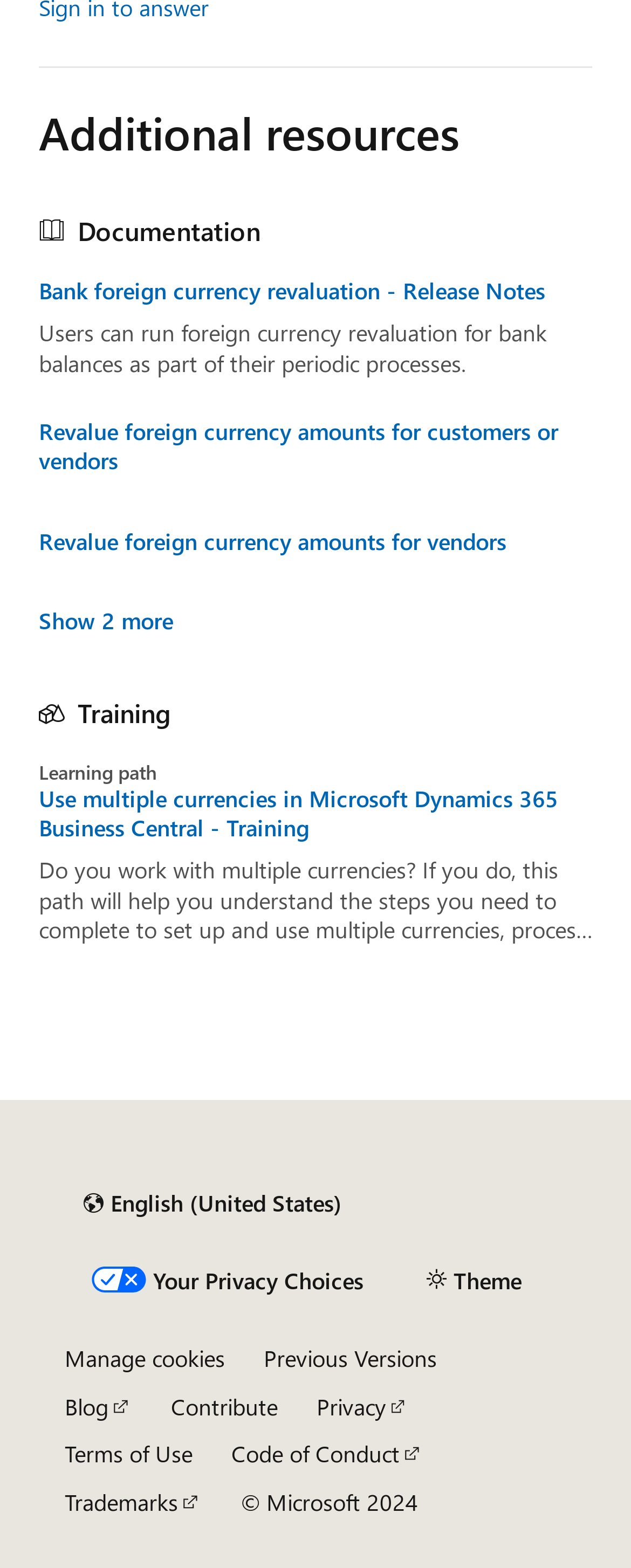What is the copyright year mentioned at the bottom of the page?
Kindly offer a detailed explanation using the data available in the image.

The copyright information is located at the bottom of the page, and it mentions the year 2024, as indicated by the StaticText element with the text '© Microsoft 2024'.